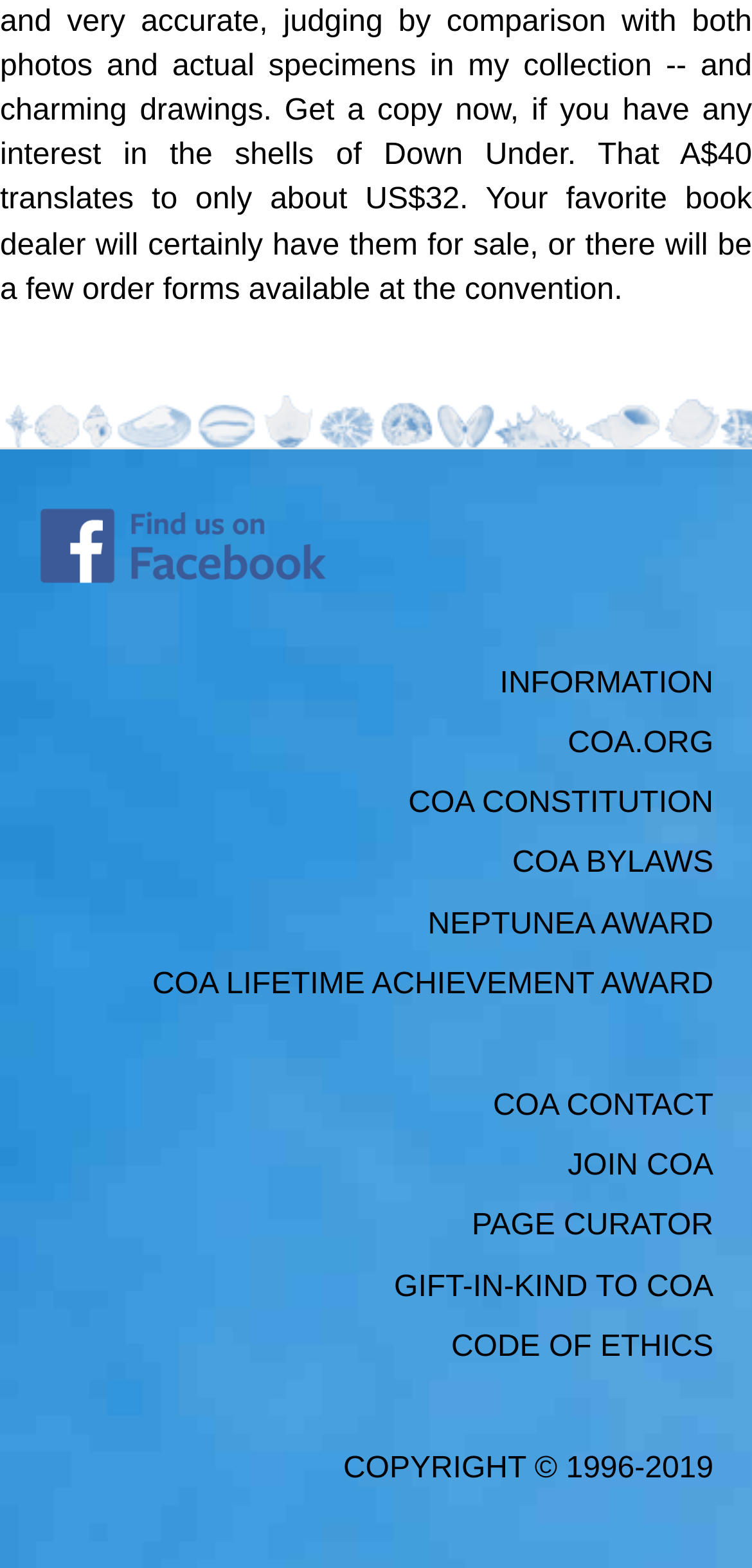Specify the bounding box coordinates of the element's region that should be clicked to achieve the following instruction: "View COA information". The bounding box coordinates consist of four float numbers between 0 and 1, in the format [left, top, right, bottom].

[0.665, 0.425, 0.949, 0.446]